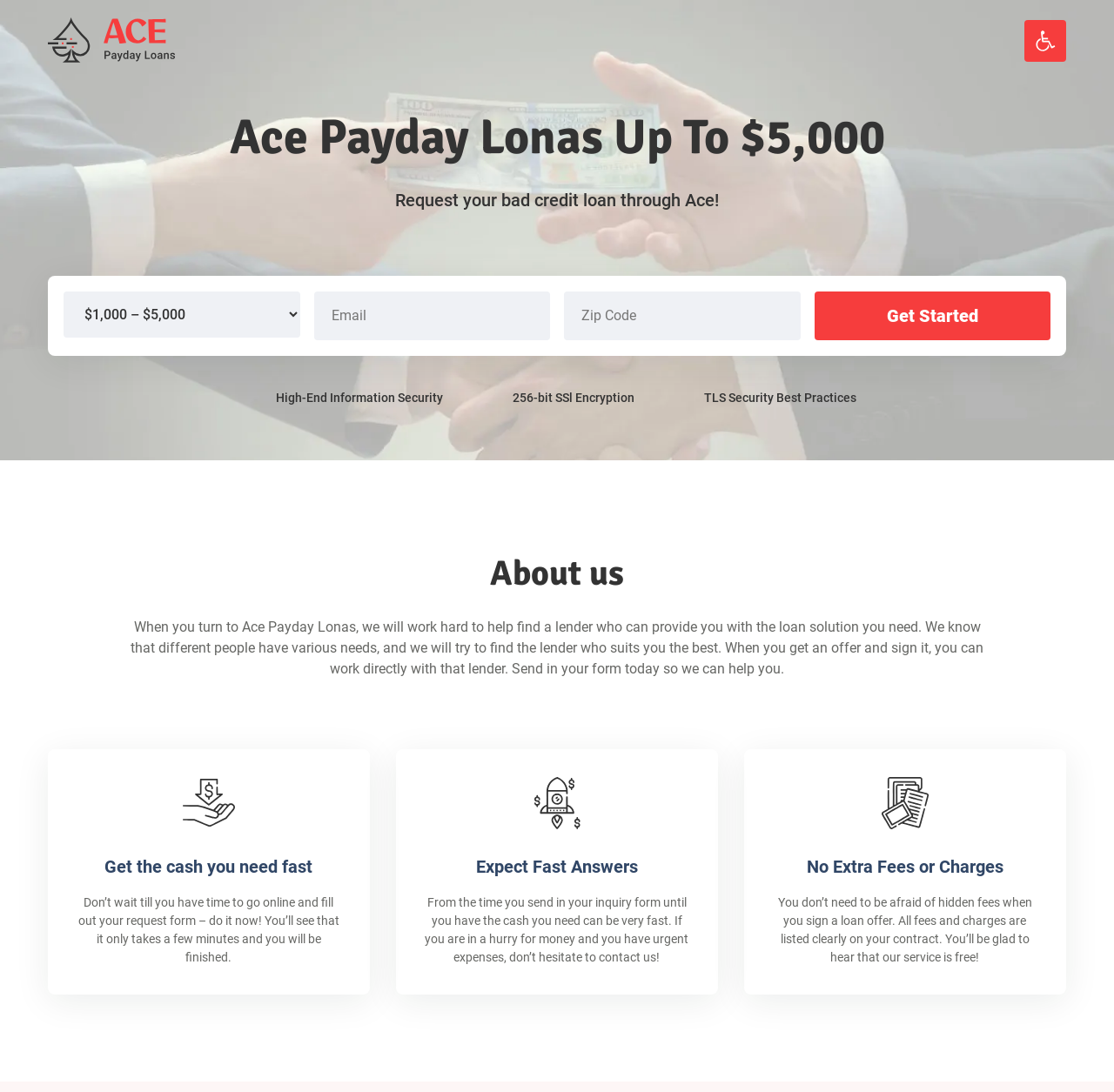What is the security feature mentioned on the webpage?
Refer to the image and provide a concise answer in one word or phrase.

256-bit SSL